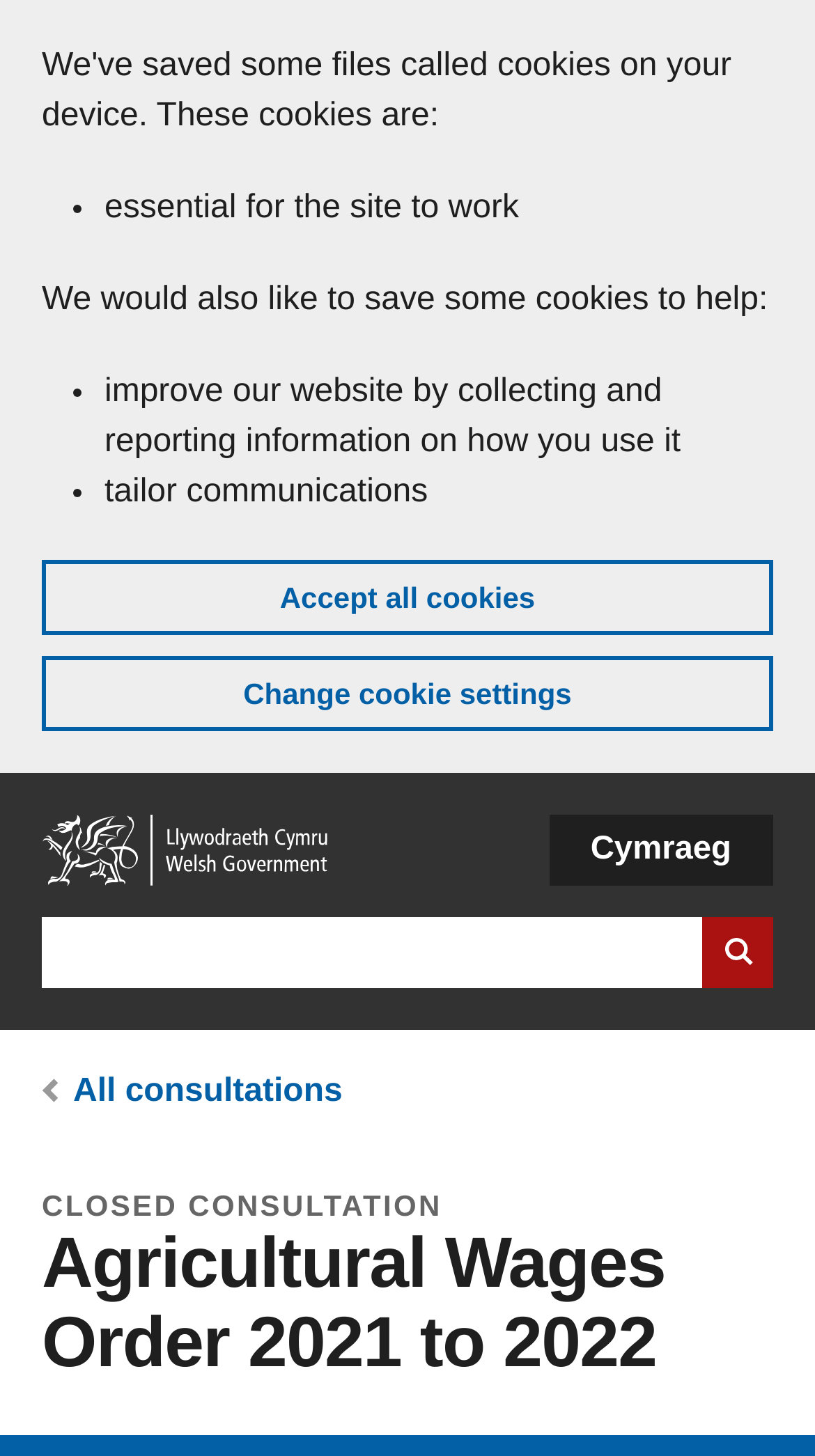Please reply to the following question with a single word or a short phrase:
What is the function of the search button?

Search website